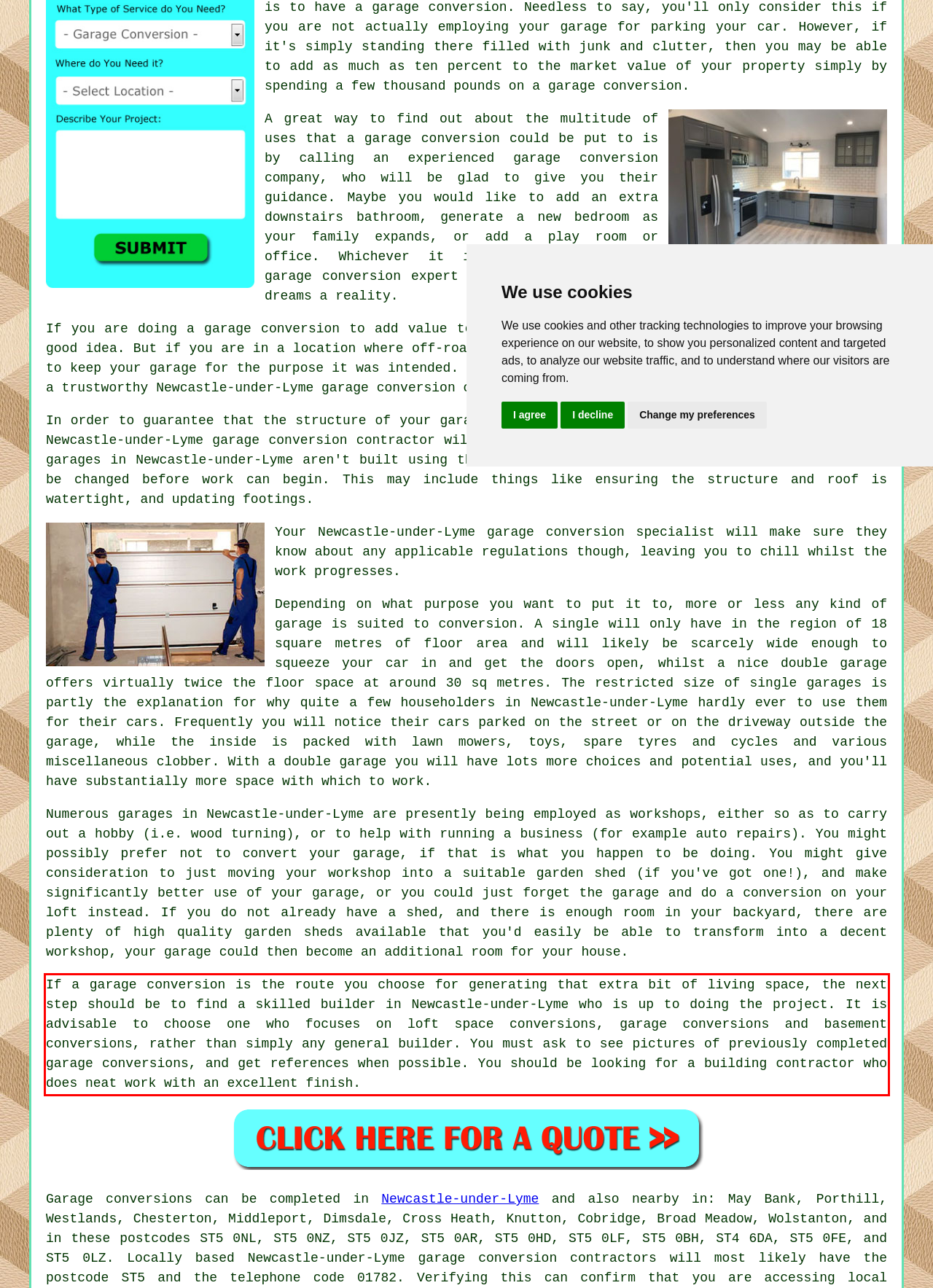You are provided with a screenshot of a webpage featuring a red rectangle bounding box. Extract the text content within this red bounding box using OCR.

If a garage conversion is the route you choose for generating that extra bit of living space, the next step should be to find a skilled builder in Newcastle-under-Lyme who is up to doing the project. It is advisable to choose one who focuses on loft space conversions, garage conversions and basement conversions, rather than simply any general builder. You must ask to see pictures of previously completed garage conversions, and get references when possible. You should be looking for a building contractor who does neat work with an excellent finish.